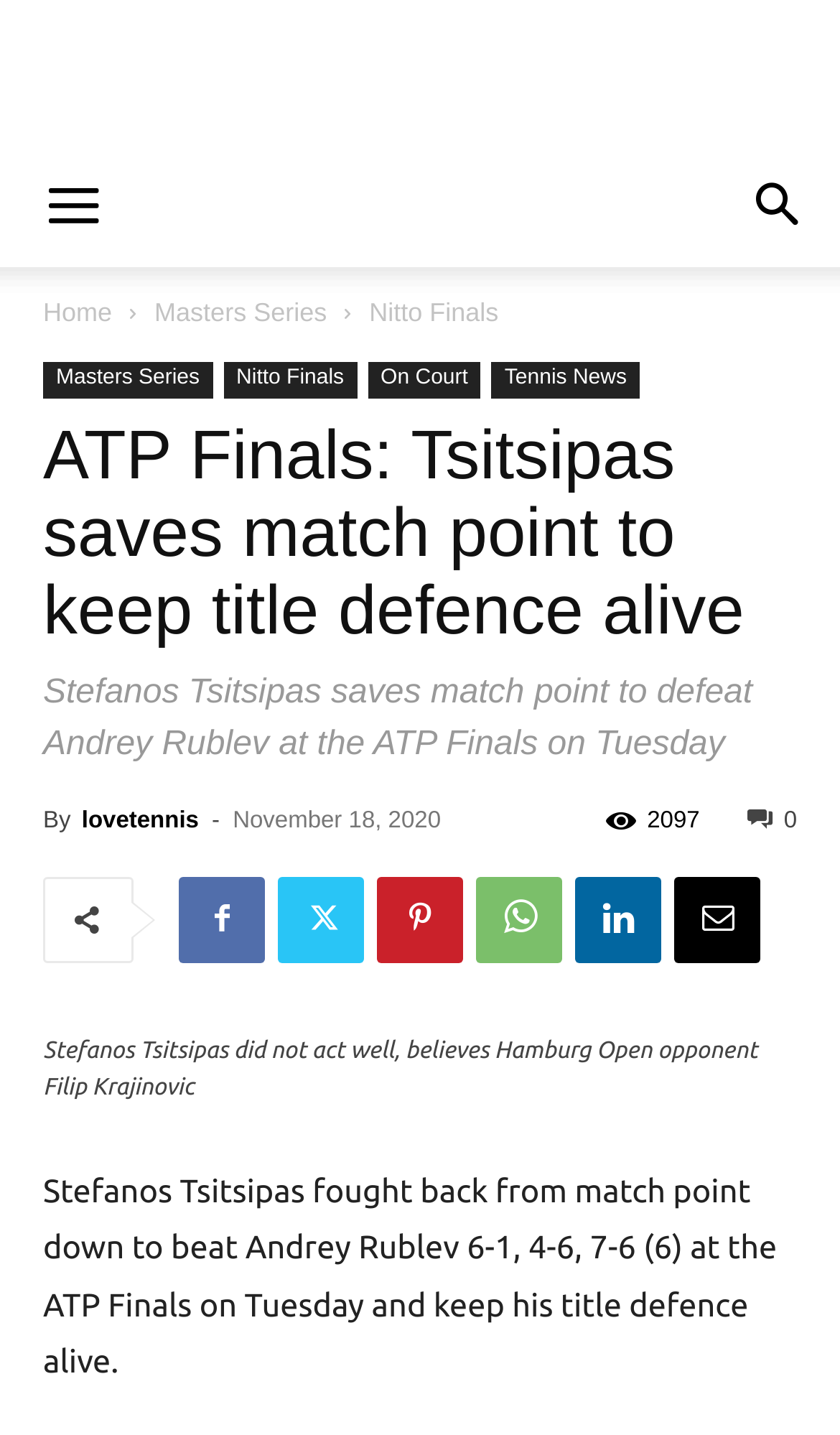Pinpoint the bounding box coordinates of the area that should be clicked to complete the following instruction: "Search for something". The coordinates must be given as four float numbers between 0 and 1, i.e., [left, top, right, bottom].

[0.856, 0.105, 1.0, 0.186]